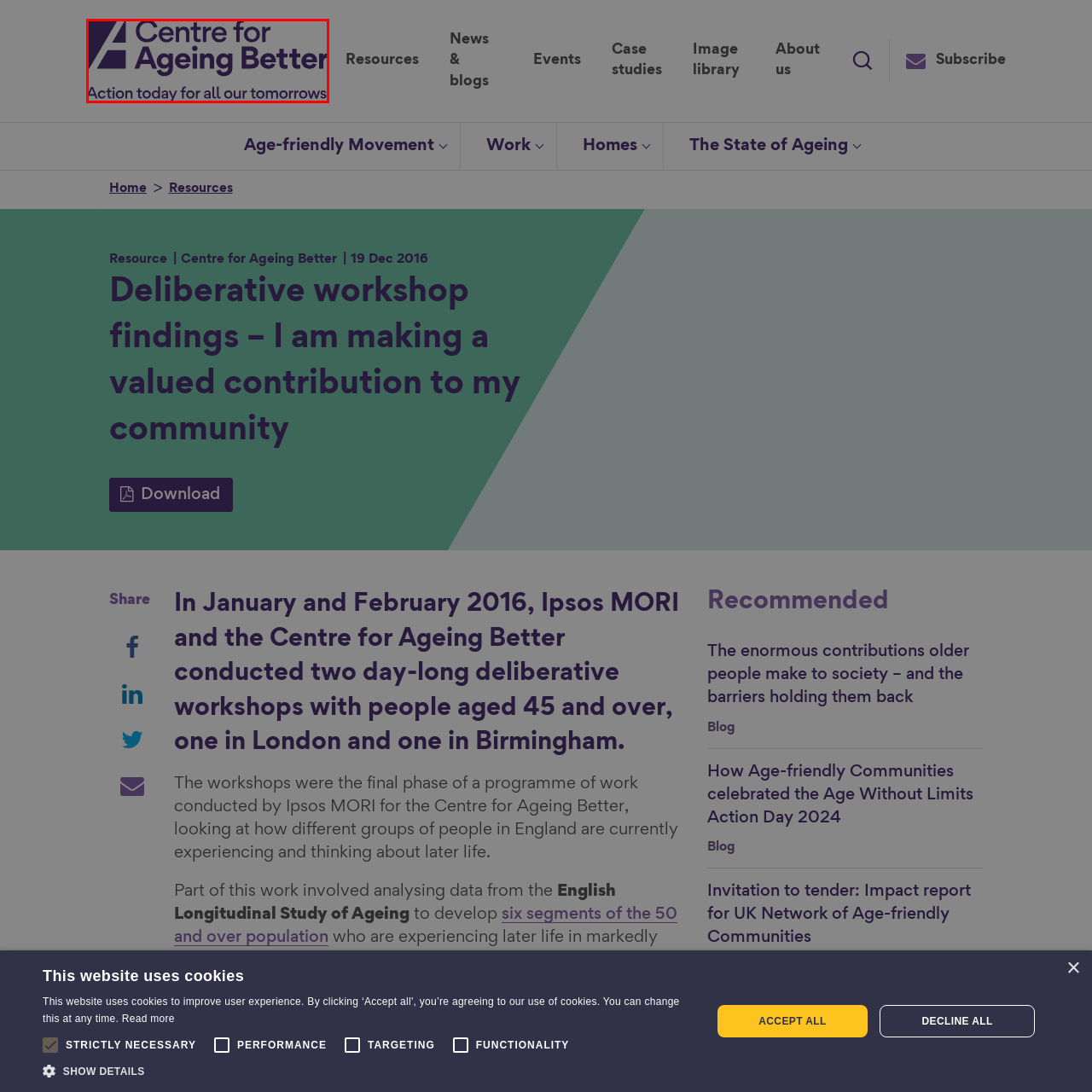Study the image inside the red outline, What does the logo's modern aesthetic reflect? 
Respond with a brief word or phrase.

Commitment to progressive thinking